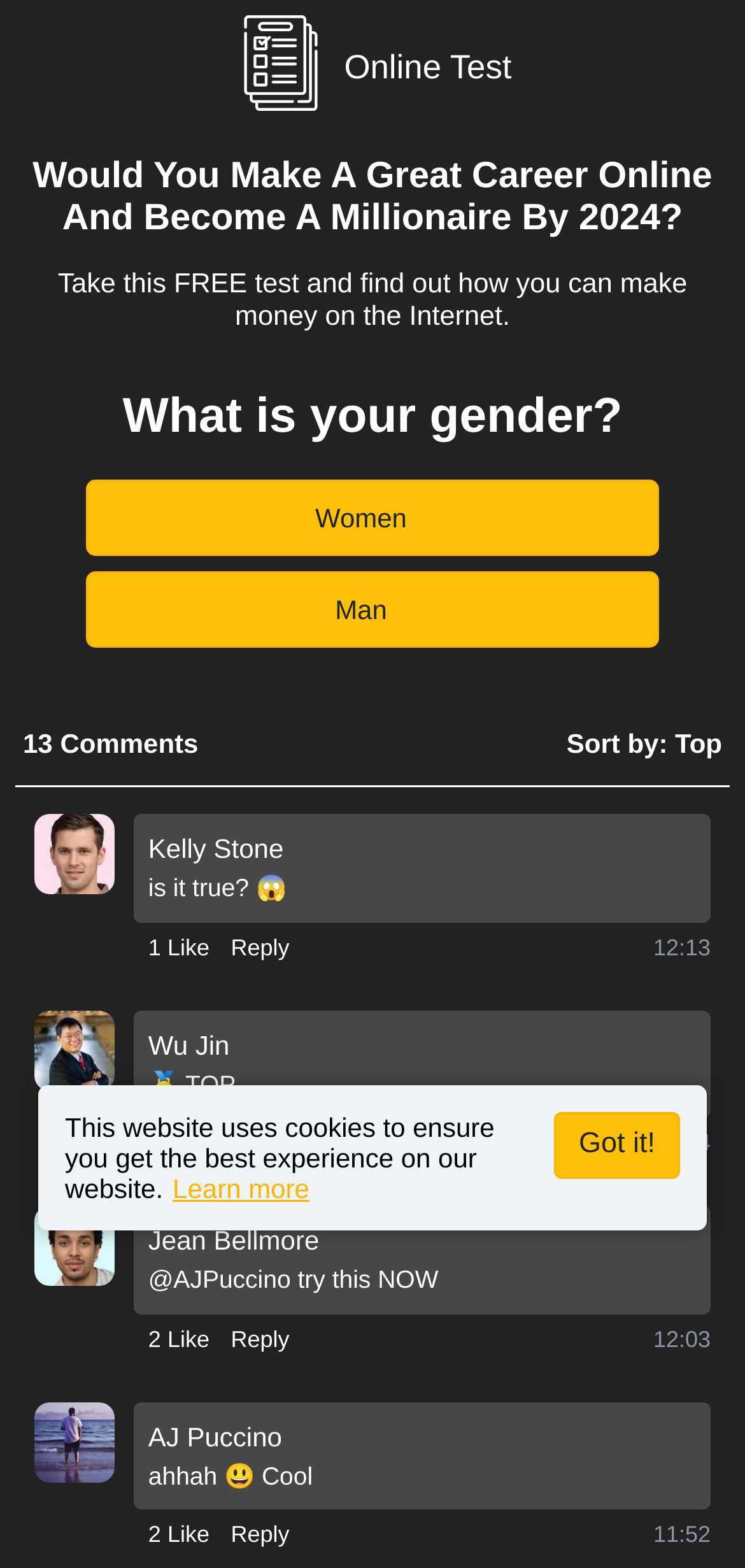Give a detailed account of the webpage, highlighting key information.

This webpage appears to be a survey or quiz page with a focus on online careers and making money on the internet. At the top, there is a logo image and a heading that reads "Participate in Our Exclusive Online Survey: Share Your Insight". Below this, there is a prominent heading that asks "Would You Make A Great Career Online And Become A Millionaire By 2024?" followed by a subheading that invites users to take a free test to find out how they can make money online.

The main content of the page is divided into sections, with a series of comments or posts from users. Each post includes a profile image, a username, and a comment or message. The posts are sorted by "Top" and can be liked or replied to. The usernames and comments are varied, with some including emojis and others mentioning specific times.

To the left of the comments section, there is a question "What is your gender?" with two buttons to select "Women" or "Man". Below this, there is a small section with a "13" and a "Comments" label, followed by a "Sort by: Top" button.

At the bottom of the page, there is a notice about the website using cookies, with a link to "Learn more" and a "Got it!" button to acknowledge the notice.

Overall, the page appears to be a interactive survey or quiz page that encourages users to participate and share their insights on online careers and making money online.